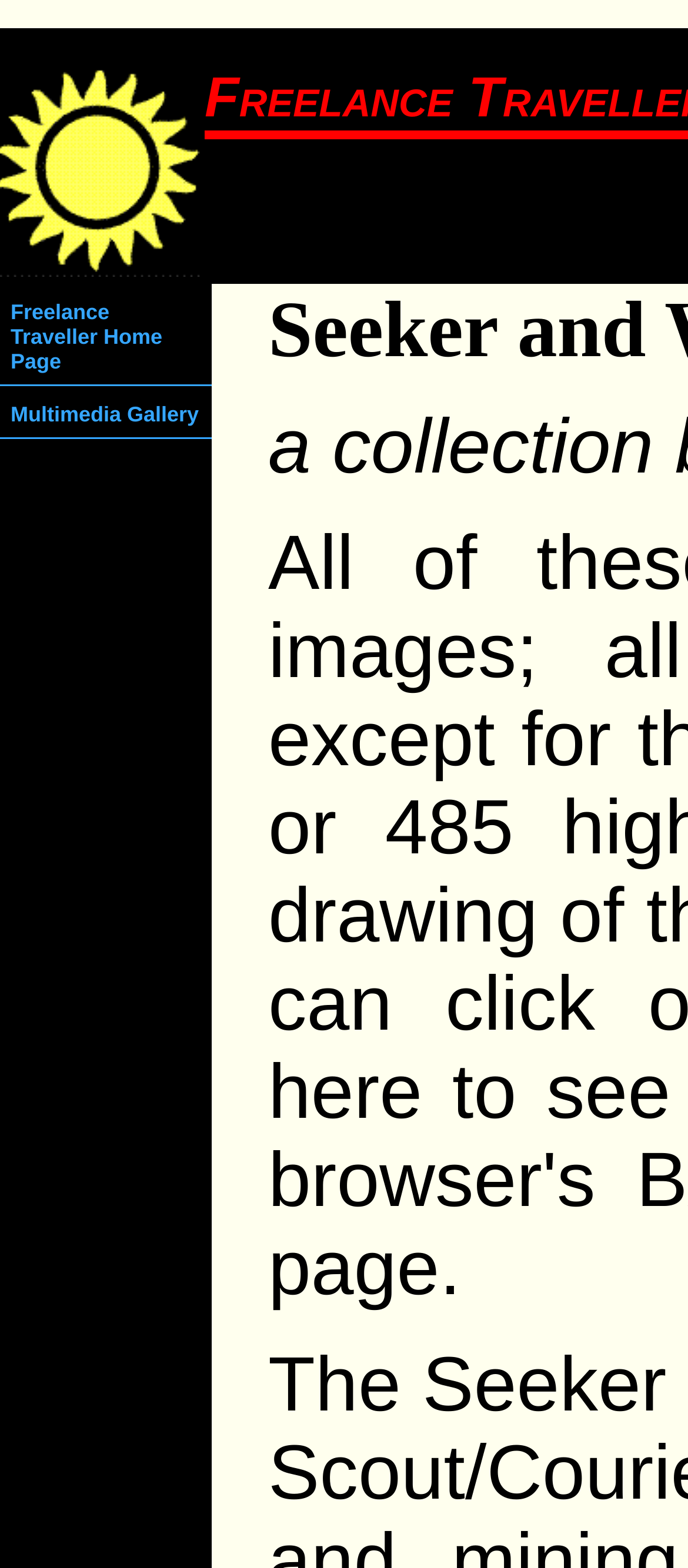Please find the bounding box for the following UI element description. Provide the coordinates in (top-left x, top-left y, bottom-right x, bottom-right y) format, with values between 0 and 1: lotto

None